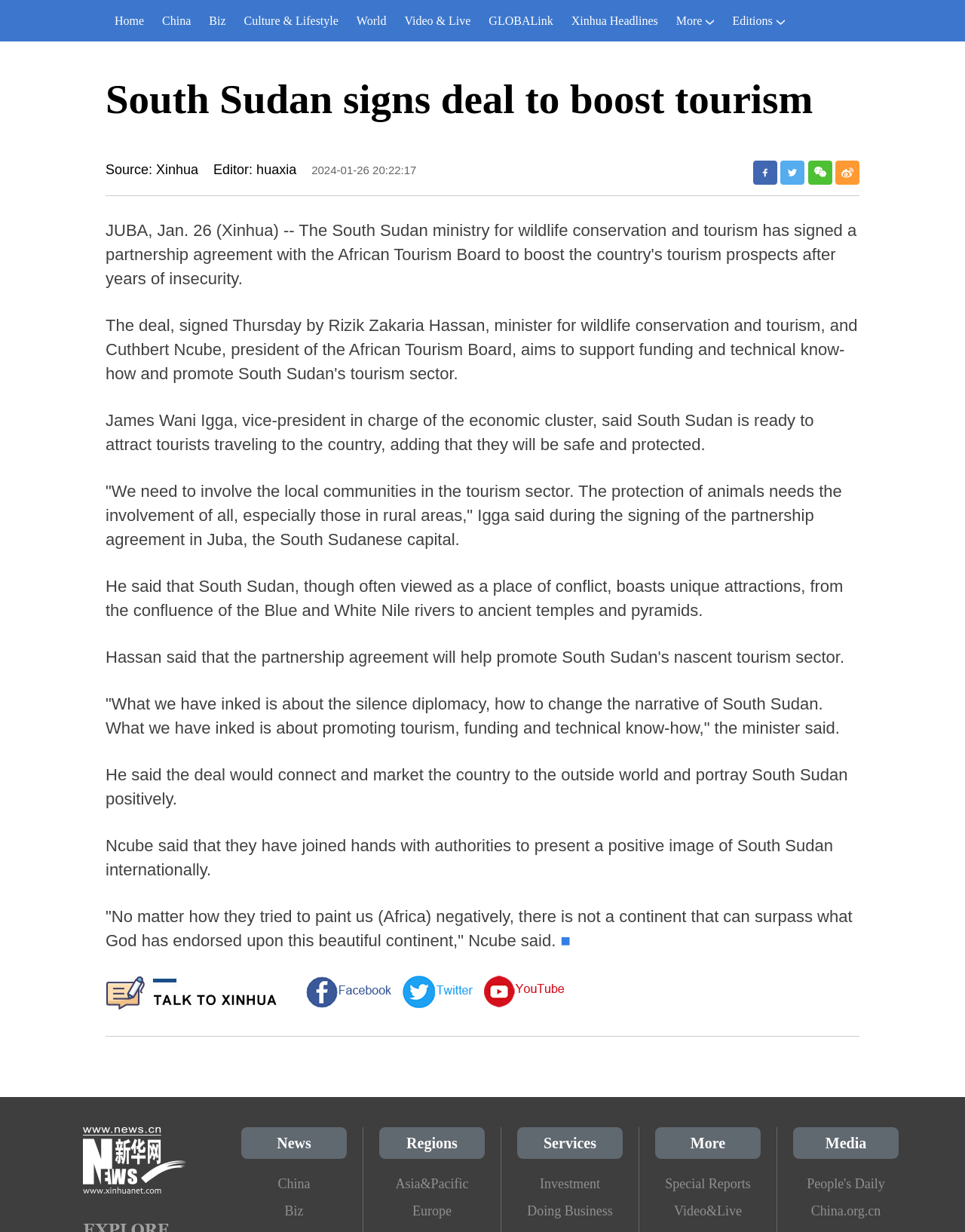Given the description "Asia&Pacific", determine the bounding box of the corresponding UI element.

[0.393, 0.95, 0.502, 0.972]